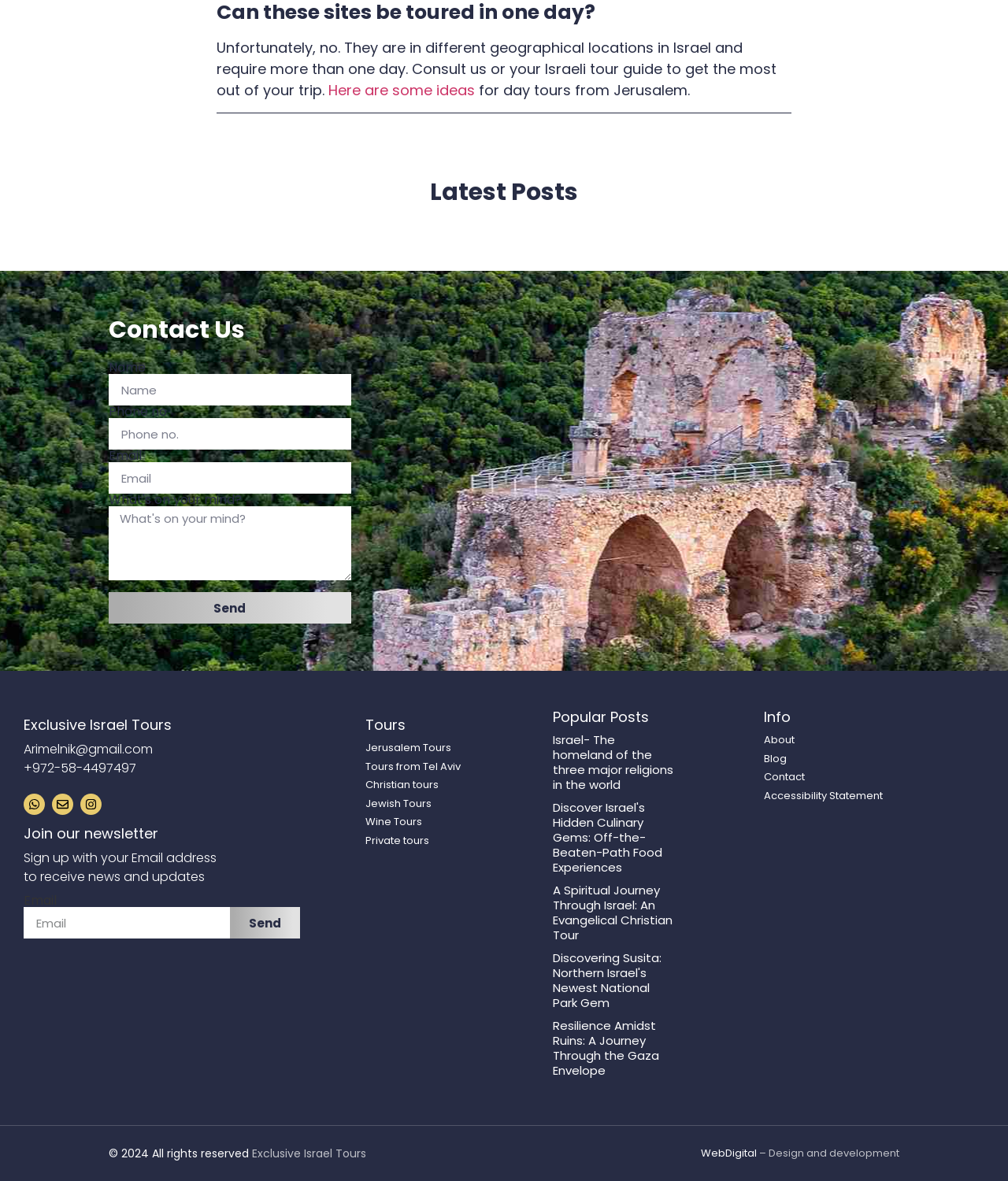Locate the UI element described as follows: "Jerusalem Tours". Return the bounding box coordinates as four float numbers between 0 and 1 in the order [left, top, right, bottom].

[0.362, 0.627, 0.541, 0.64]